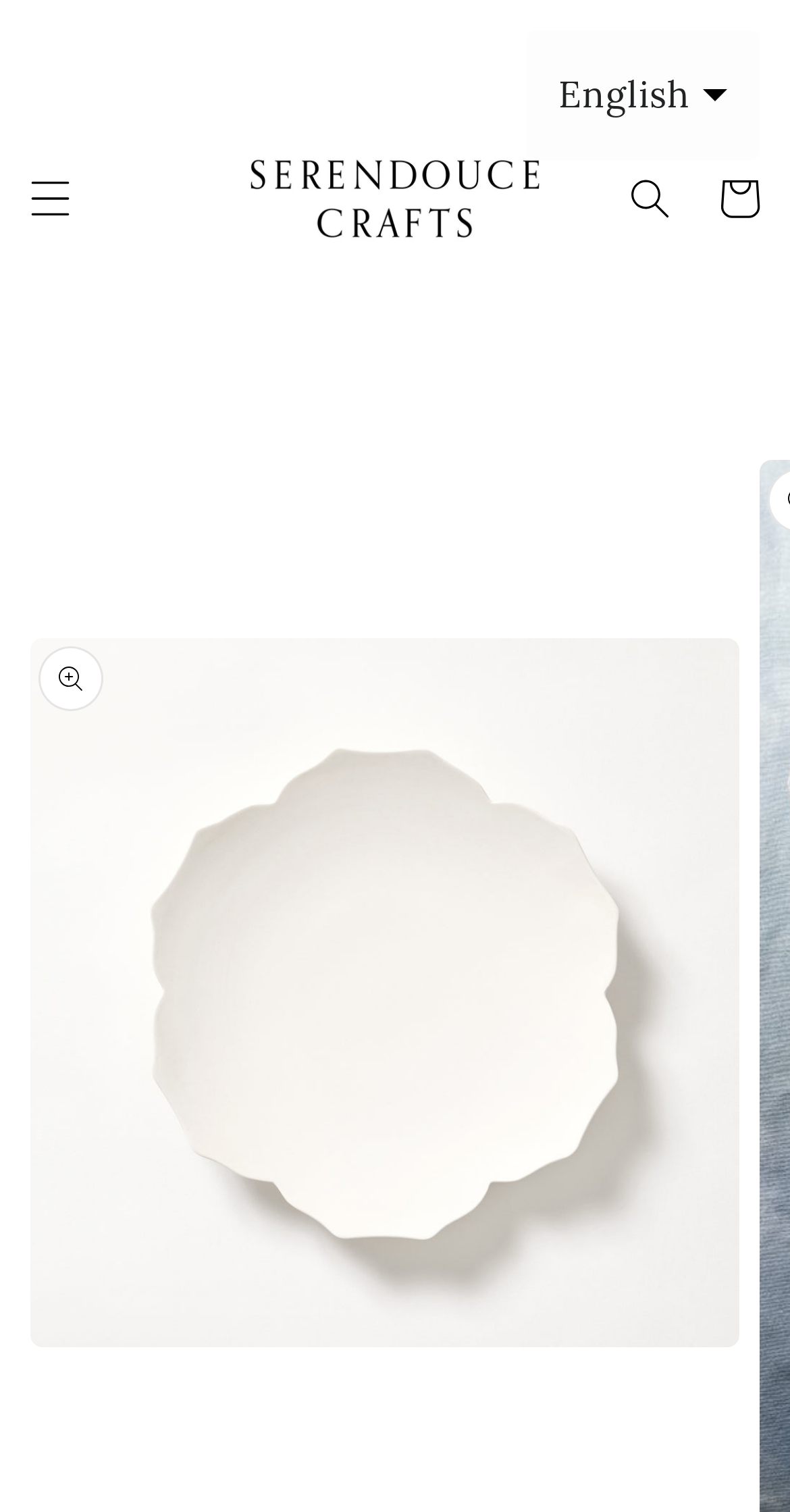Give a concise answer using one word or a phrase to the following question:
What is the language option available?

English